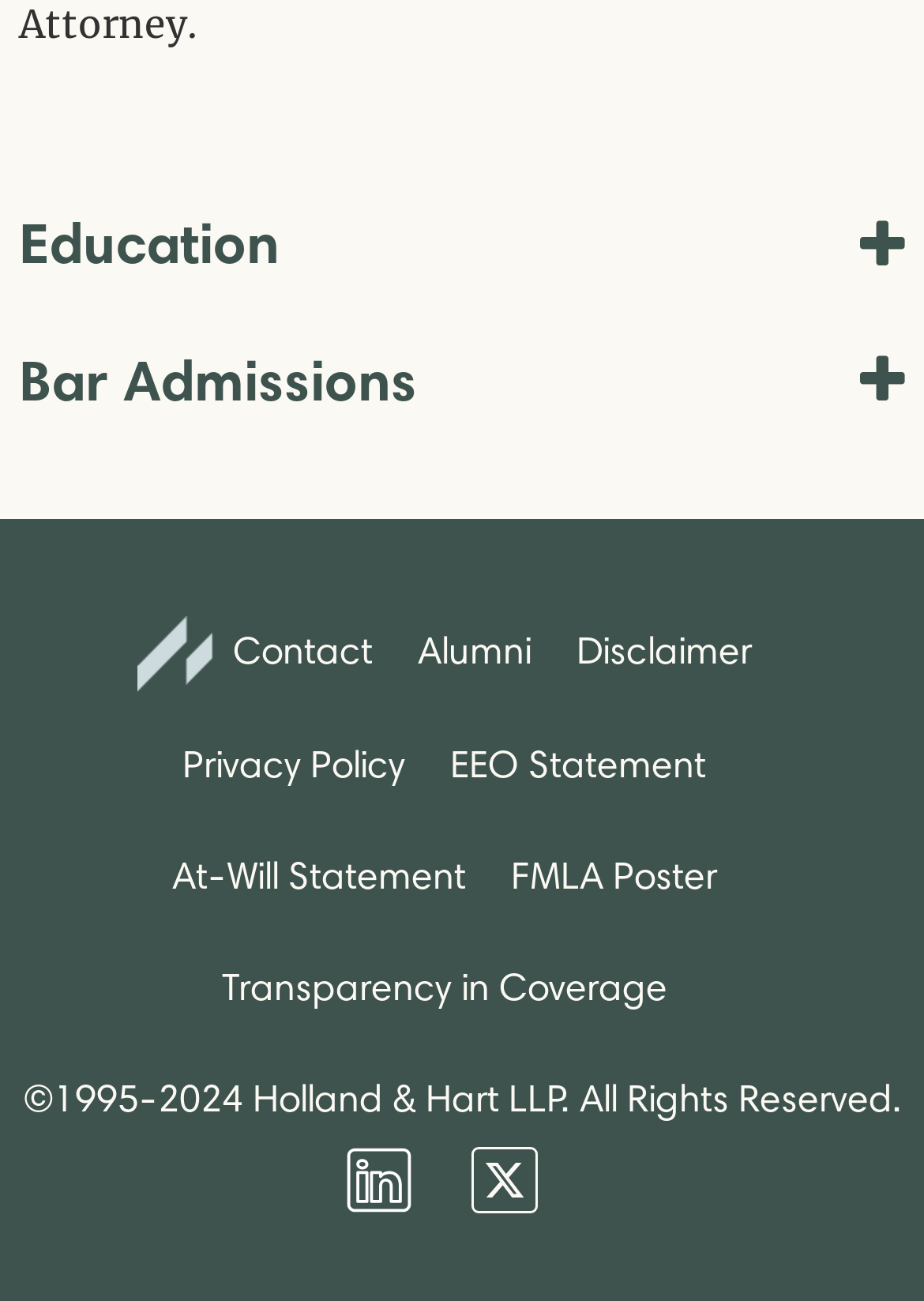Identify the bounding box coordinates of the region I need to click to complete this instruction: "View Disclaimer".

[0.624, 0.472, 0.852, 0.558]